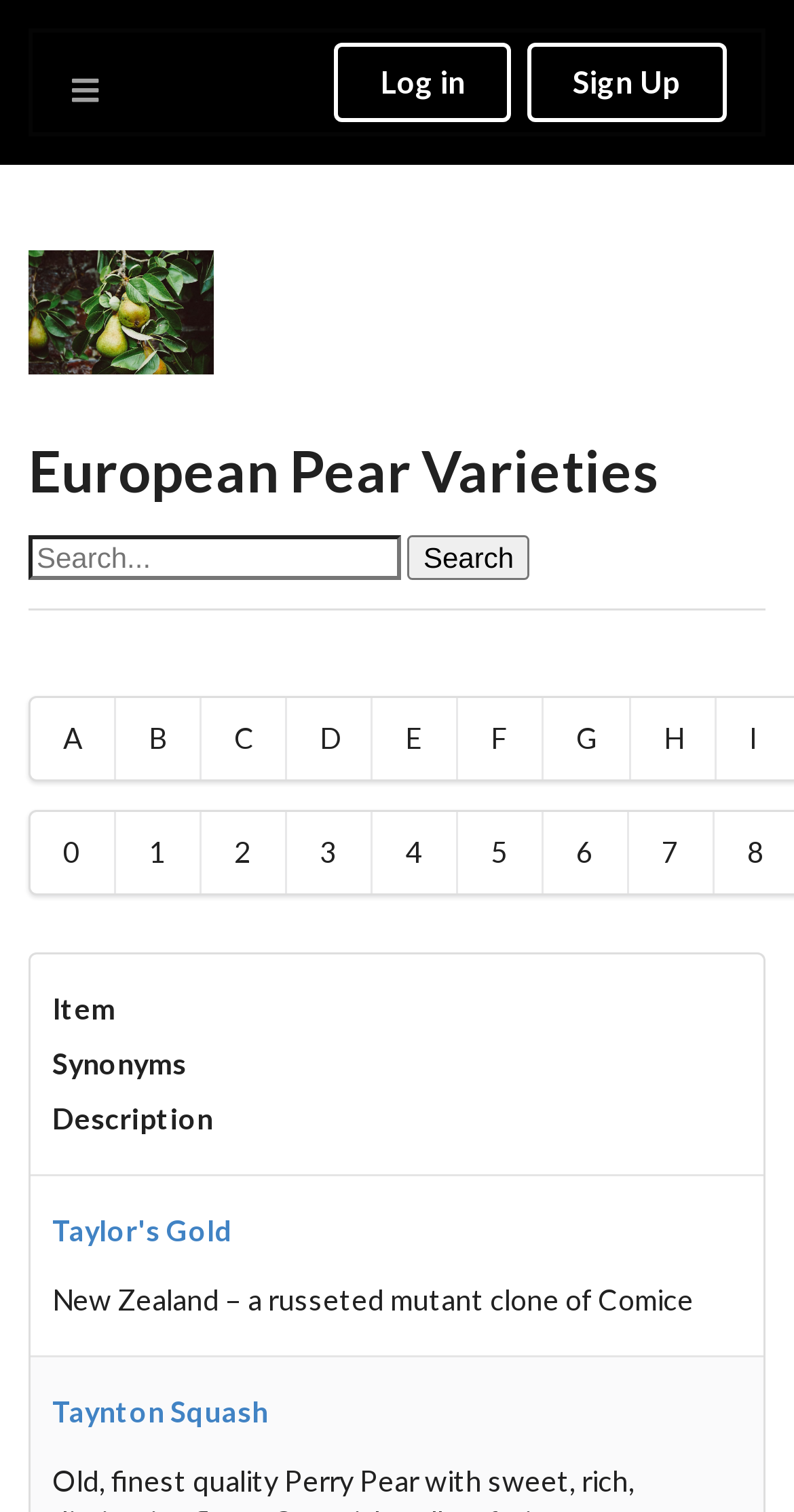Based on the image, provide a detailed and complete answer to the question: 
What is the category of cultivars shown?

The webpage displays a heading 'European Pear Varieties' which suggests that the cultivars shown on the webpage belong to this category.